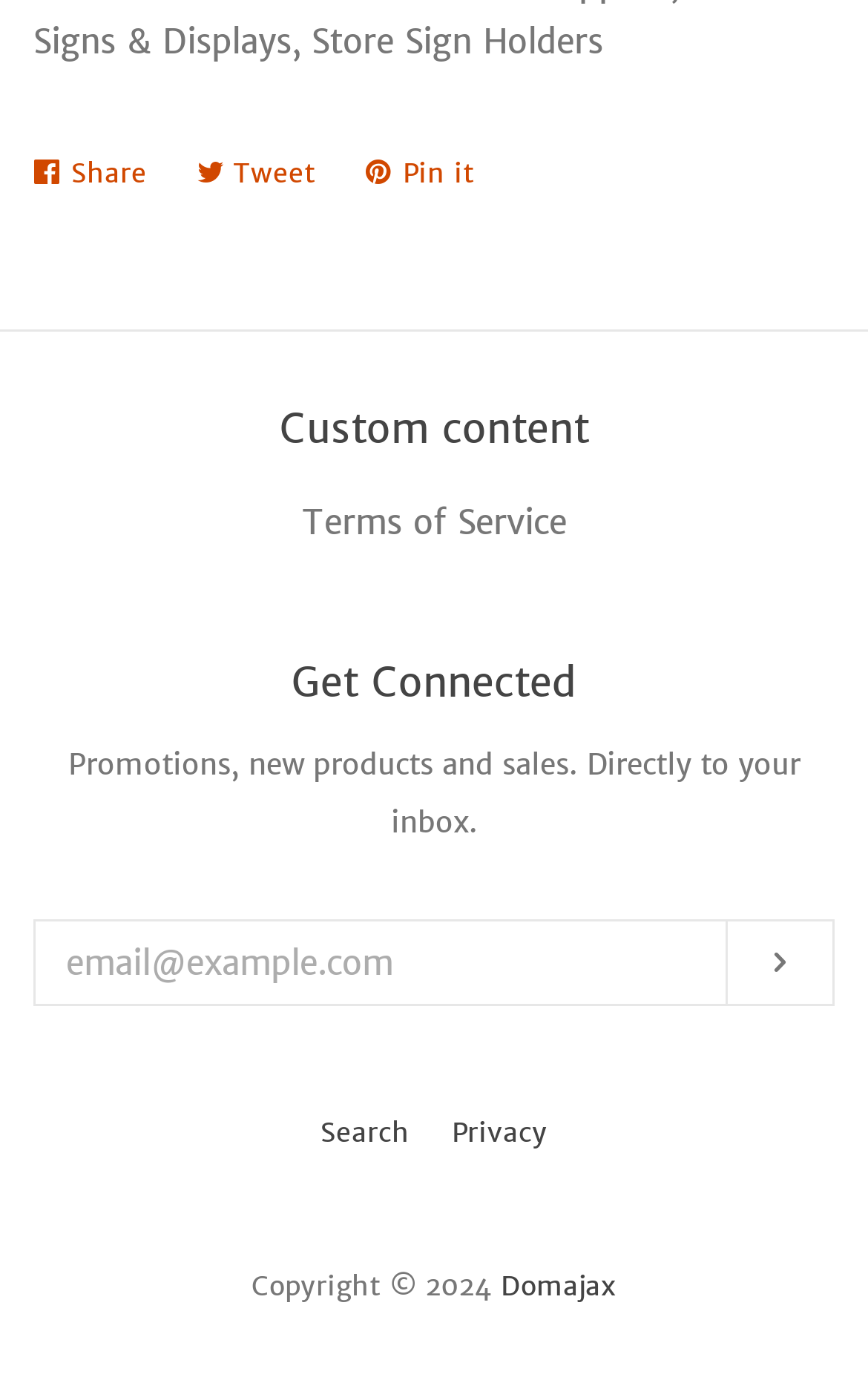Respond with a single word or short phrase to the following question: 
How many columns are in the layout table?

2